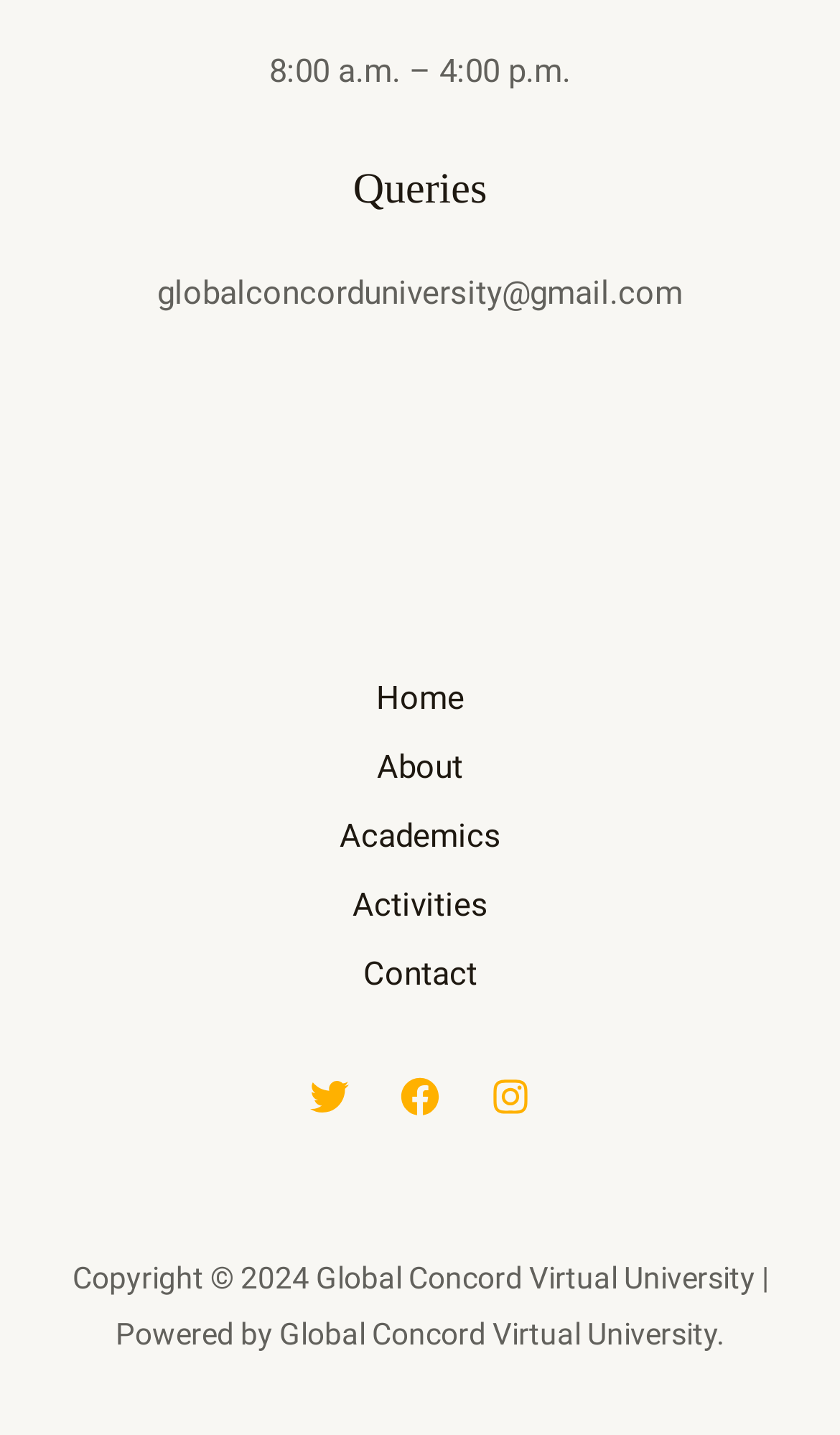Please pinpoint the bounding box coordinates for the region I should click to adhere to this instruction: "Click on Home".

[0.406, 0.465, 0.594, 0.512]